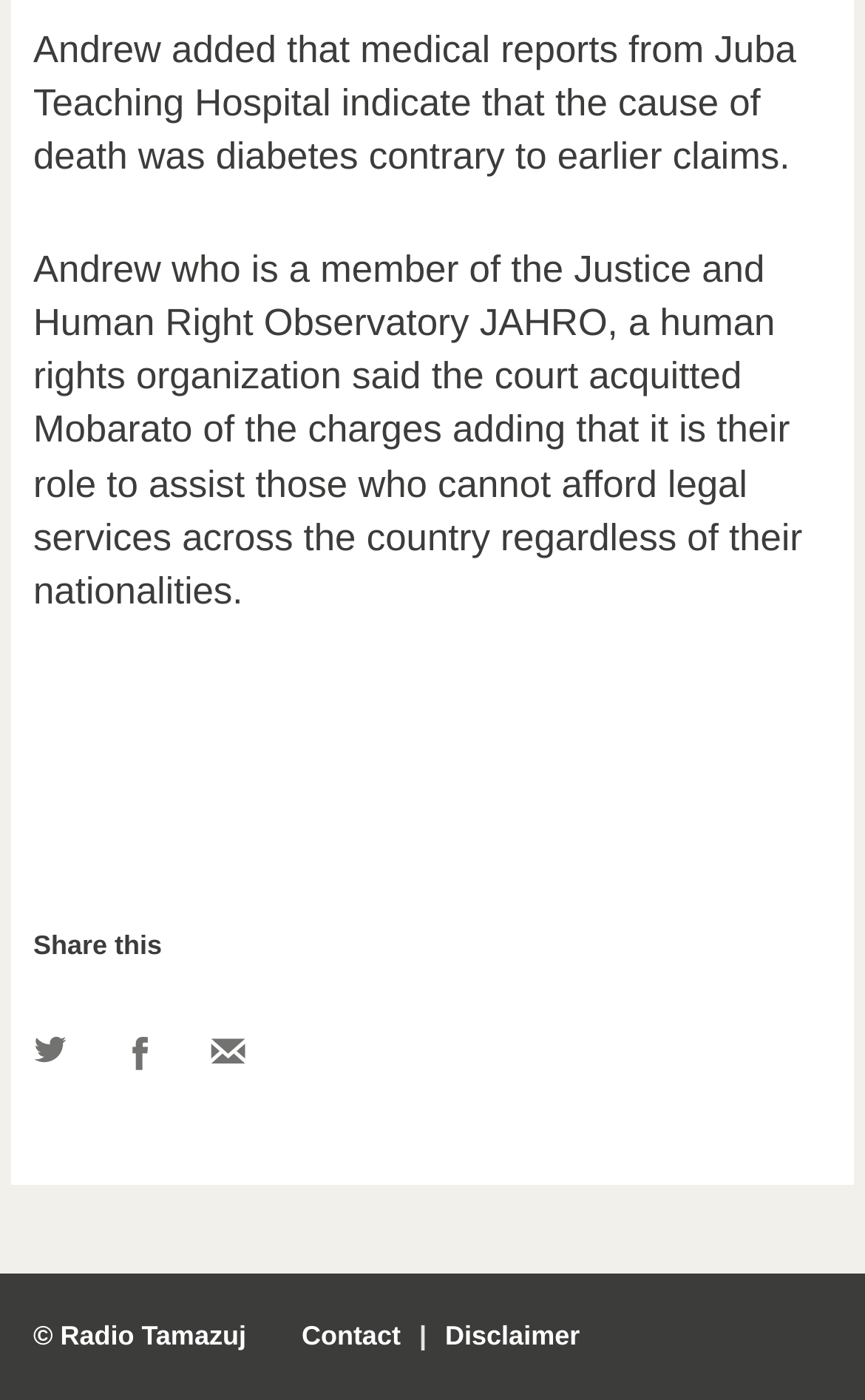Reply to the question with a single word or phrase:
What is the topic of the article?

Death cause